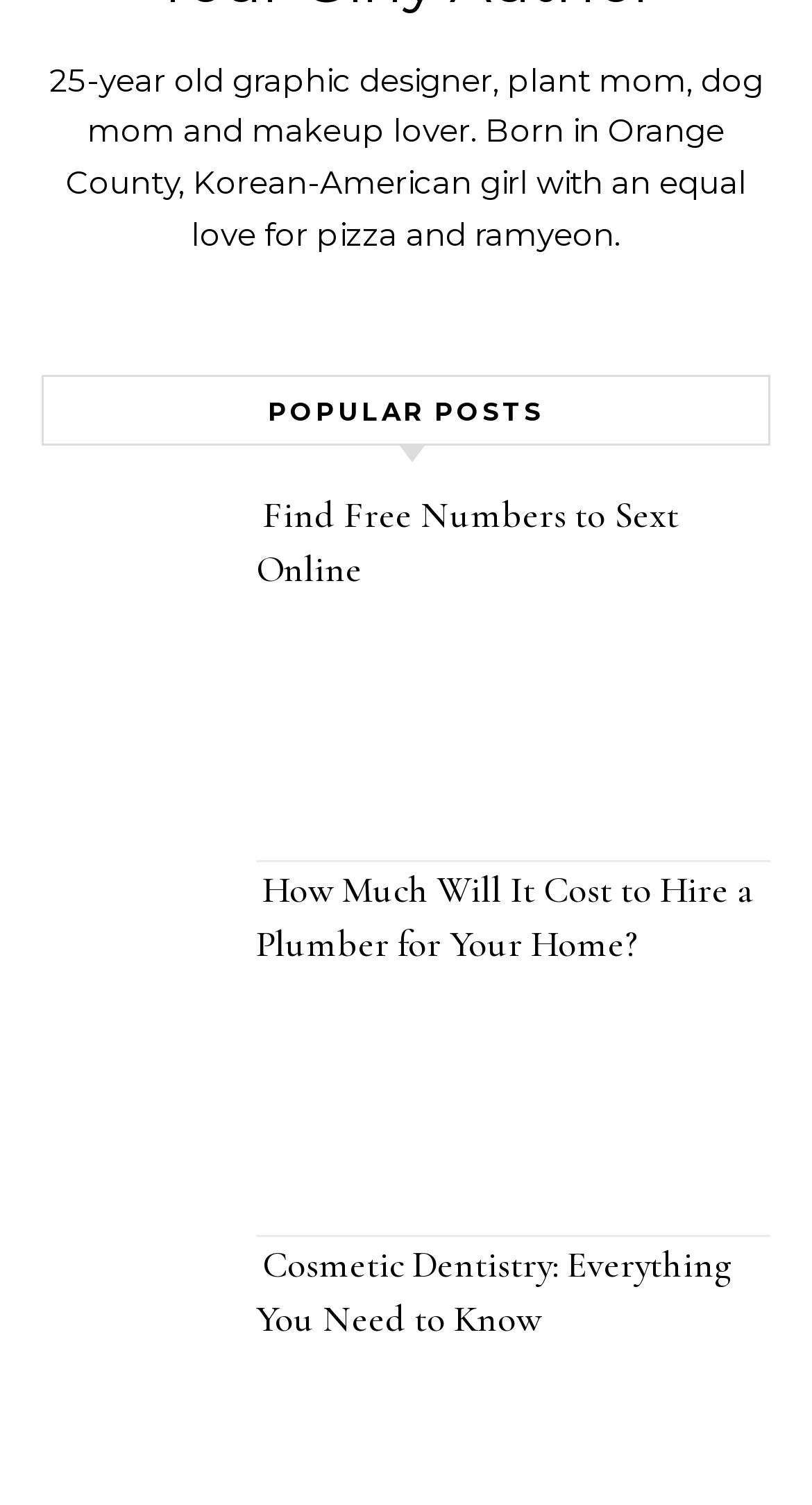What is the focus of the third popular post?
Look at the image and respond with a one-word or short phrase answer.

Cosmetic dentistry